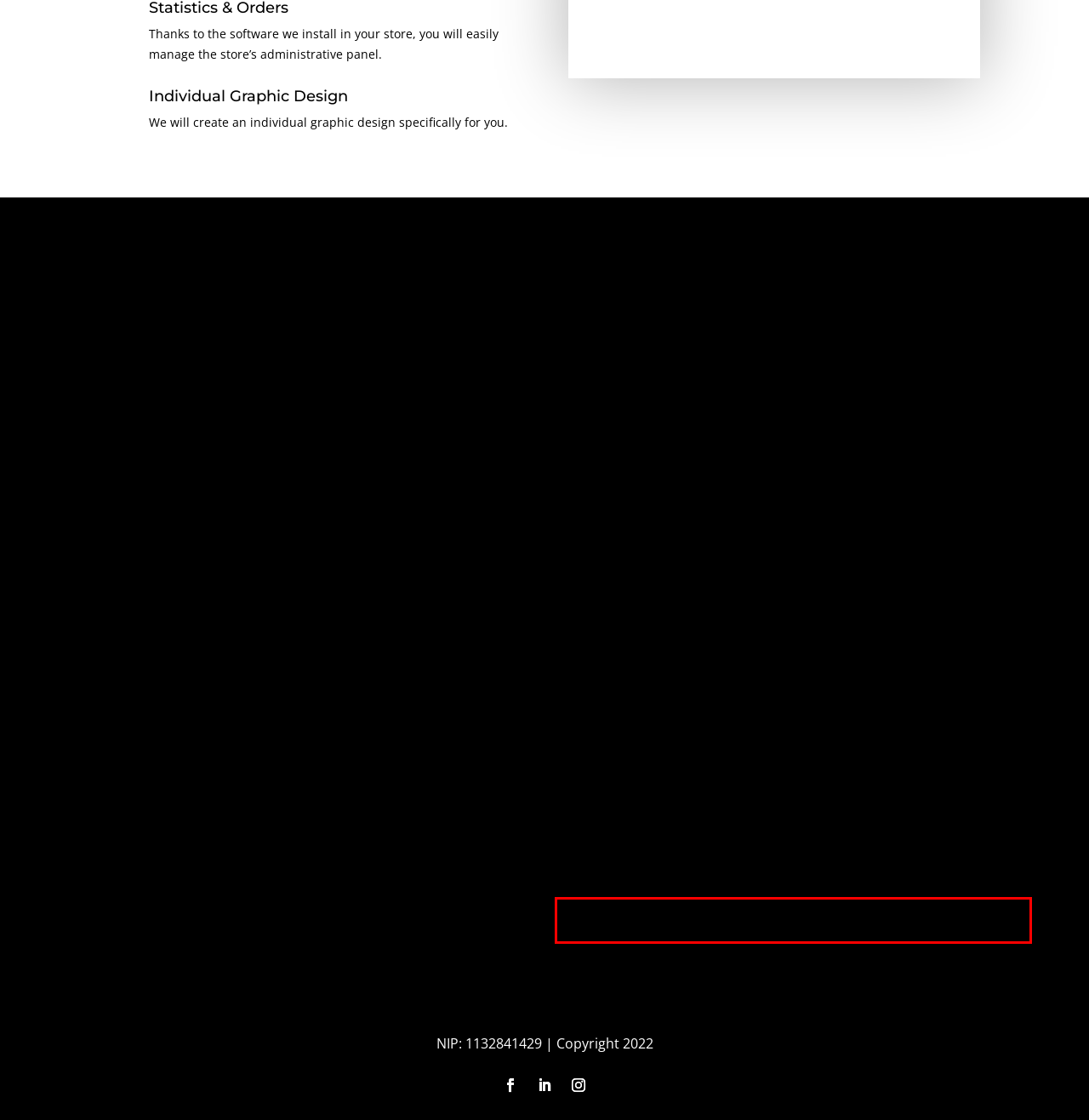Given a screenshot of a webpage with a red bounding box, extract the text content from the UI element inside the red bounding box.

I agree that Marton Design will process my personal data contained in the contact form in order to prepare and send the offer.